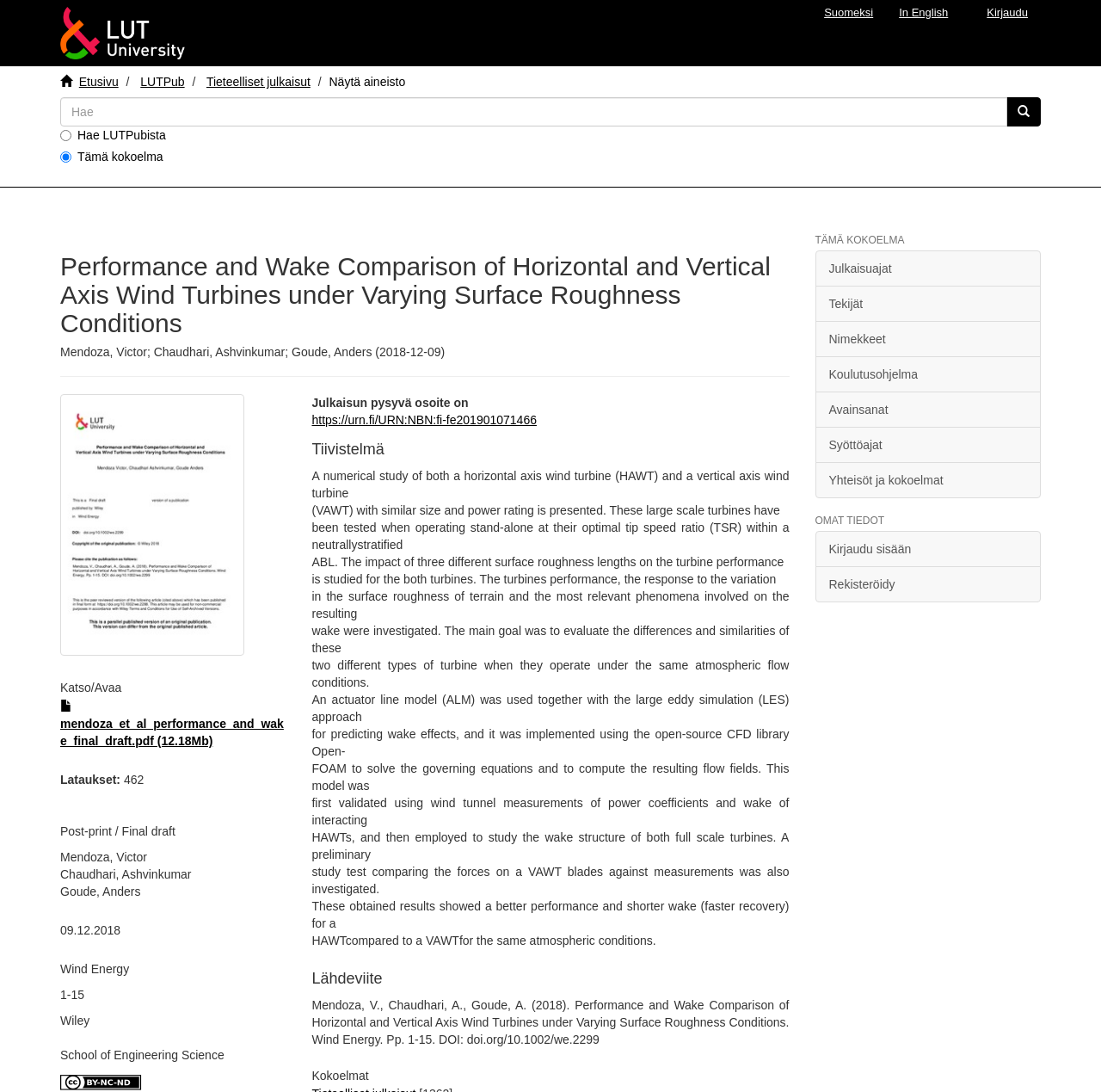Please determine the bounding box coordinates for the UI element described as: "Contact Us".

None